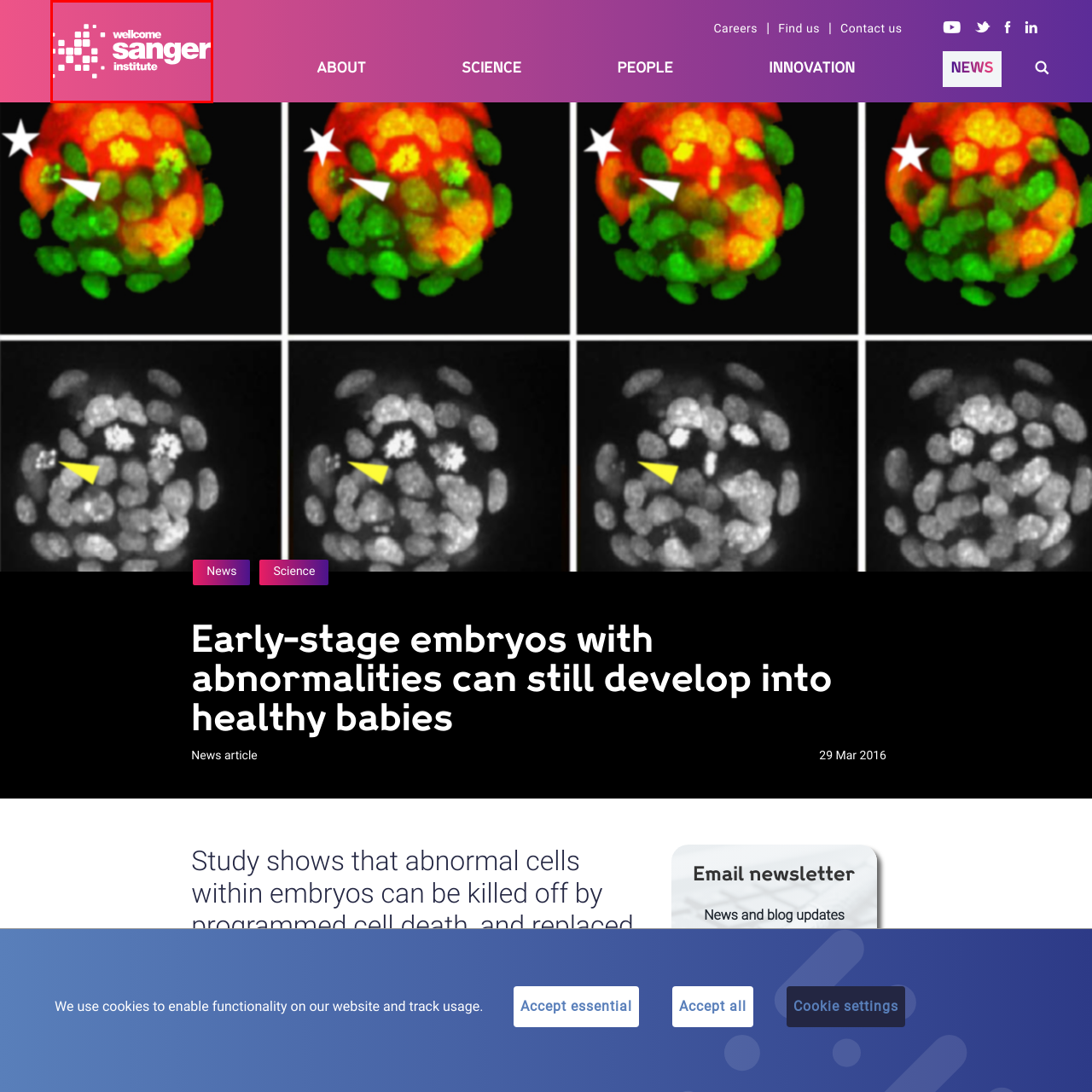Look closely at the zone within the orange frame and give a detailed answer to the following question, grounding your response on the visual details: 
What is the text color of the institute's name?

The text color of the institute's name is white because the caption mentions that the text 'wellcome sanger institute' is written in 'bold, white letters'.